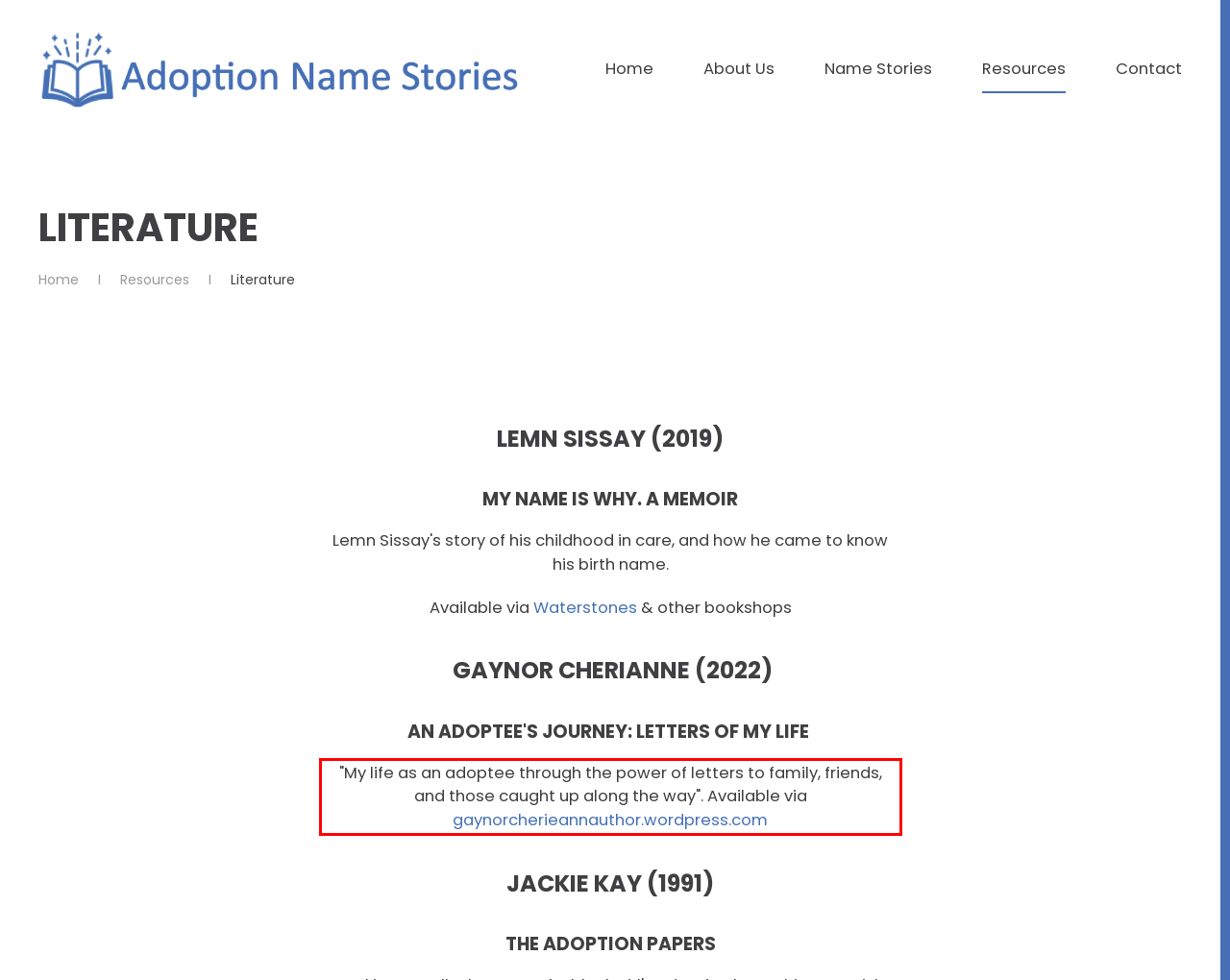Given a screenshot of a webpage, locate the red bounding box and extract the text it encloses.

"My life as an adoptee through the power of letters to family, friends, and those caught up along the way". Available via gaynorcherieannauthor.wordpress.com